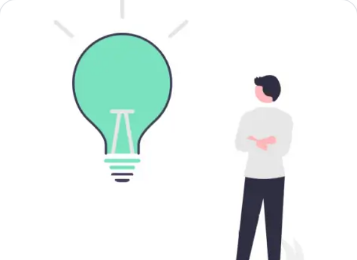Thoroughly describe what you see in the image.

In this illustration, a person stands contemplatively with arms crossed, gazing toward a large, stylized light bulb that symbolizes ideas and innovation. The light bulb is depicted in a soft mint green color, suggesting creativity and new concepts, while radiating rays around it, emphasizing a moment of inspiration. The figure is dressed in a casual outfit, reflecting a modern, approachable aesthetic. This image encapsulates themes of enlightenment and the spark of imagination, fitting well within the context of the "Electrical, power and lighting" category, which suggests a focus on ideas related to energy and illumination.